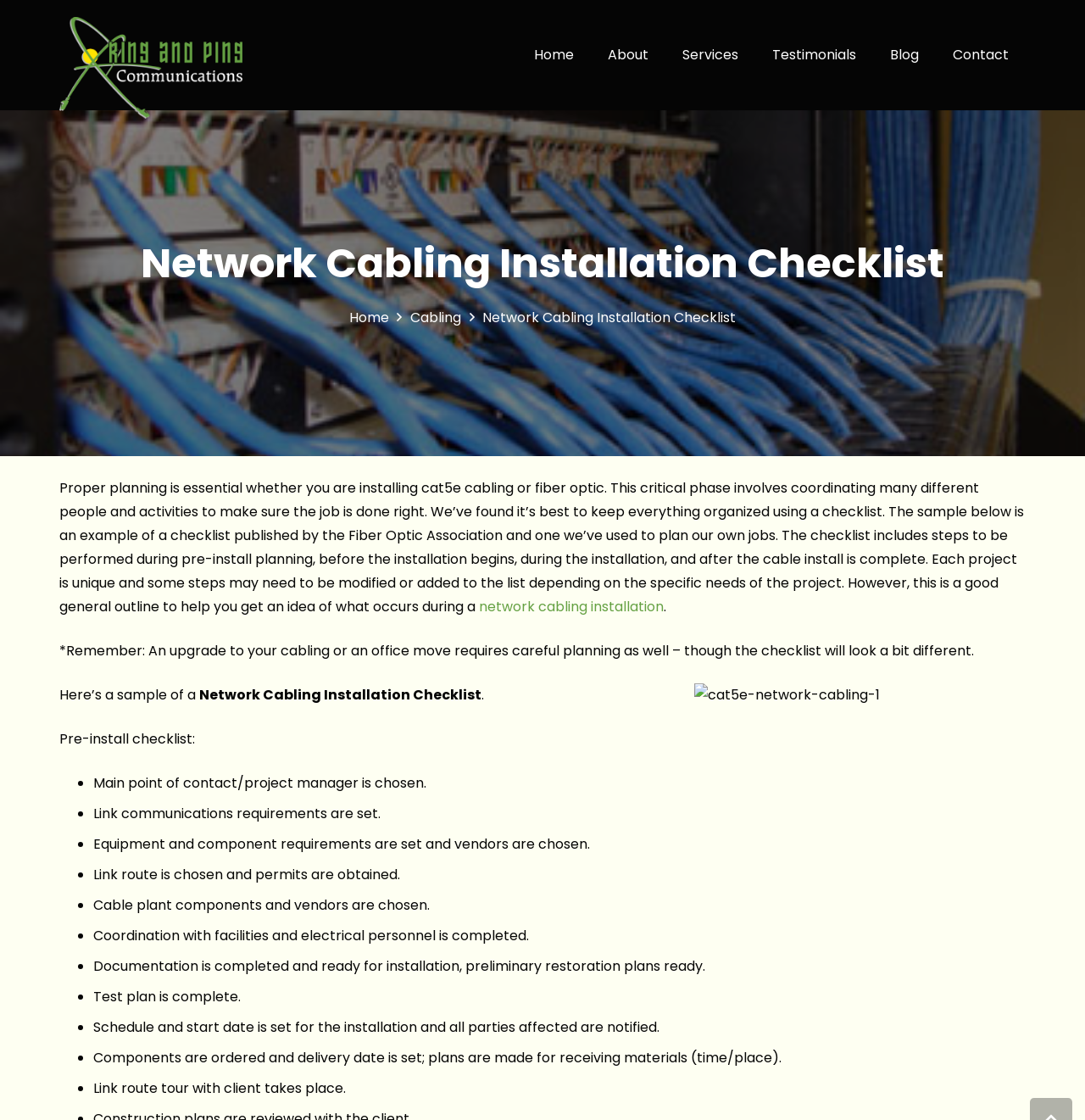Please answer the following question using a single word or phrase: 
What is the first step in the pre-install checklist?

Main point of contact/project manager is chosen